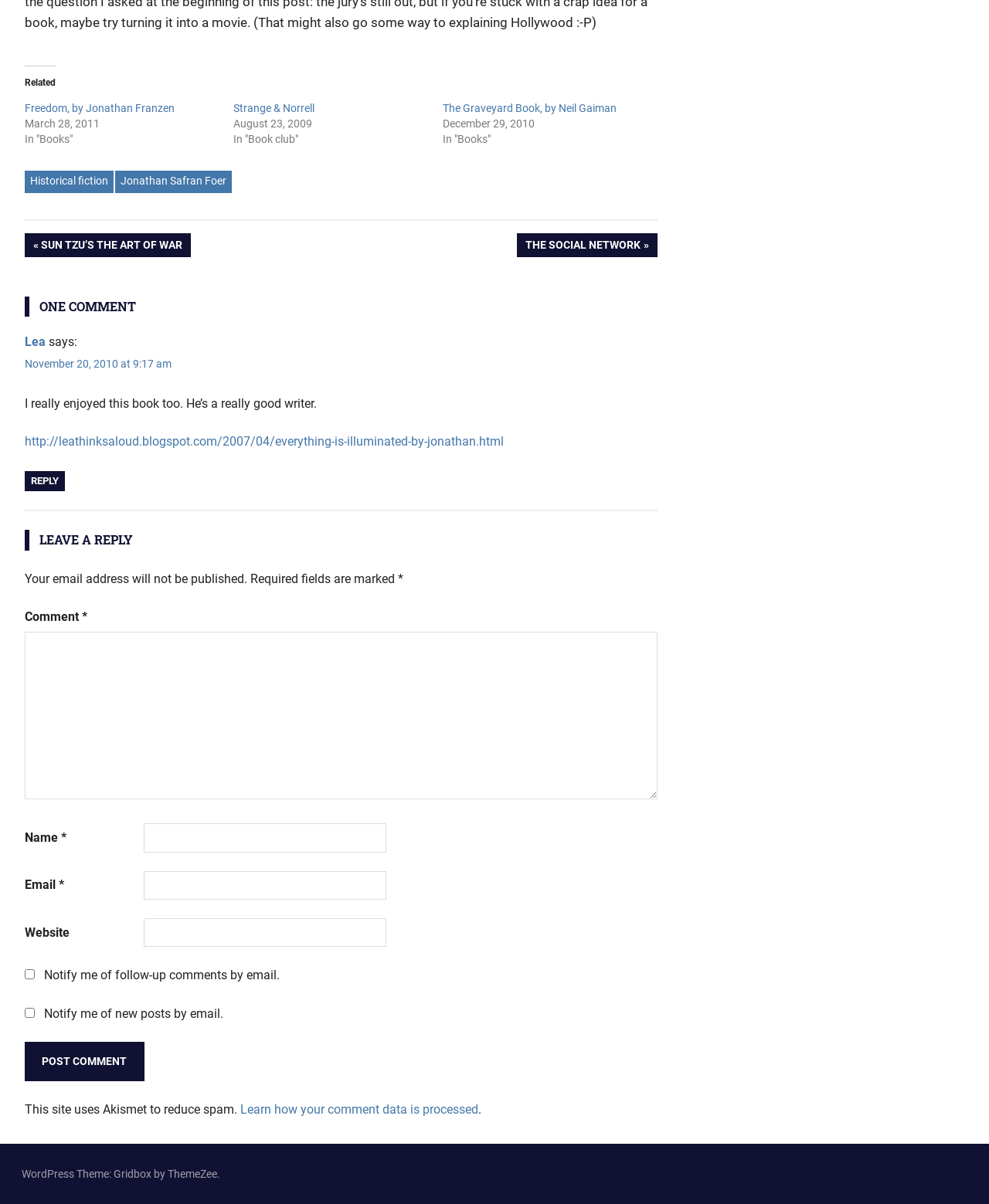Identify the bounding box coordinates of the section that should be clicked to achieve the task described: "Learn about Keyspan Foundation".

None